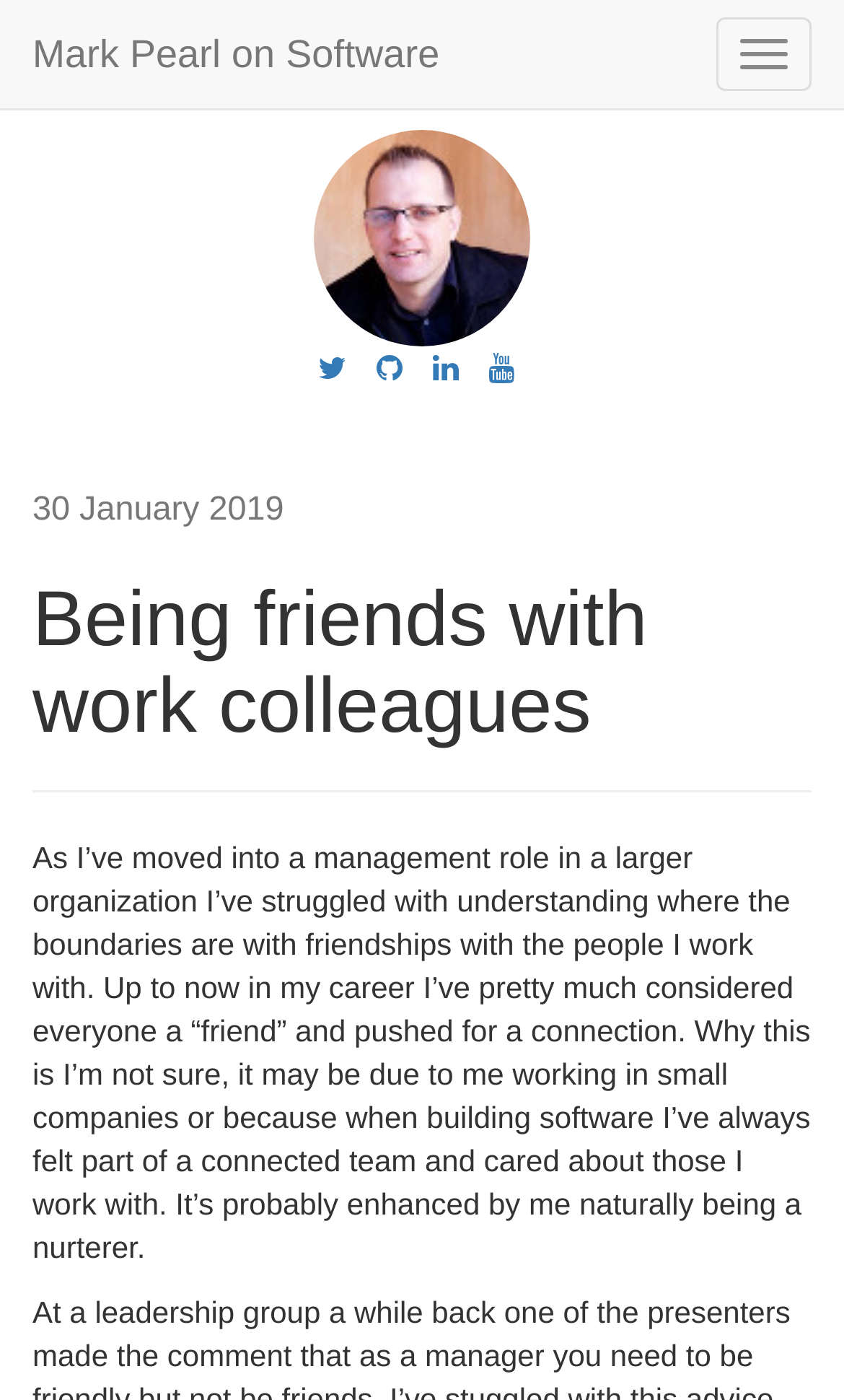Please find the bounding box coordinates (top-left x, top-left y, bottom-right x, bottom-right y) in the screenshot for the UI element described as follows: Mark Pearl on Software

[0.0, 0.0, 0.559, 0.077]